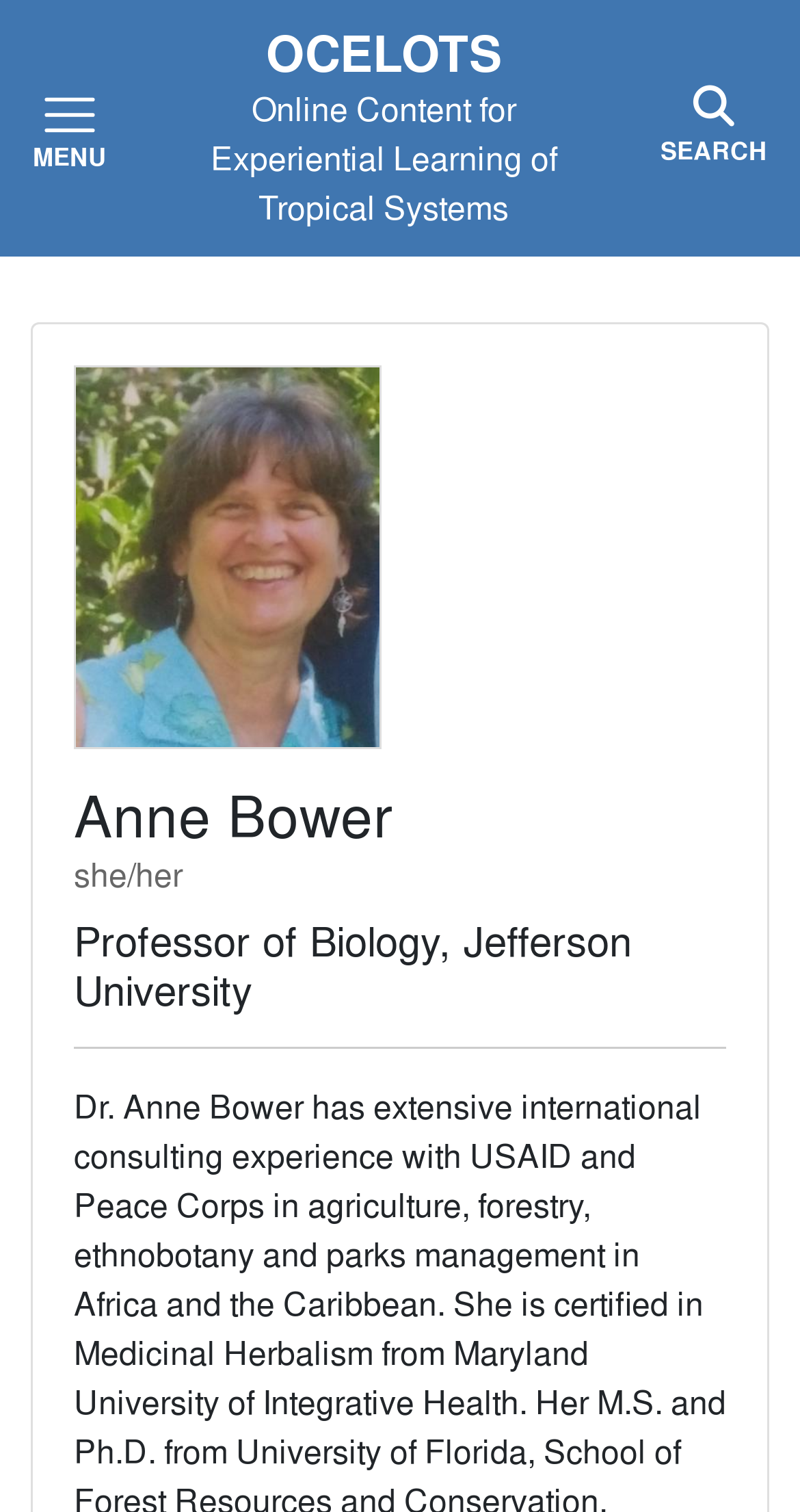Using the provided element description: "parent_node: Search name="q" placeholder="Search"", identify the bounding box coordinates. The coordinates should be four floats between 0 and 1 in the order [left, top, right, bottom].

[0.041, 0.175, 0.856, 0.229]